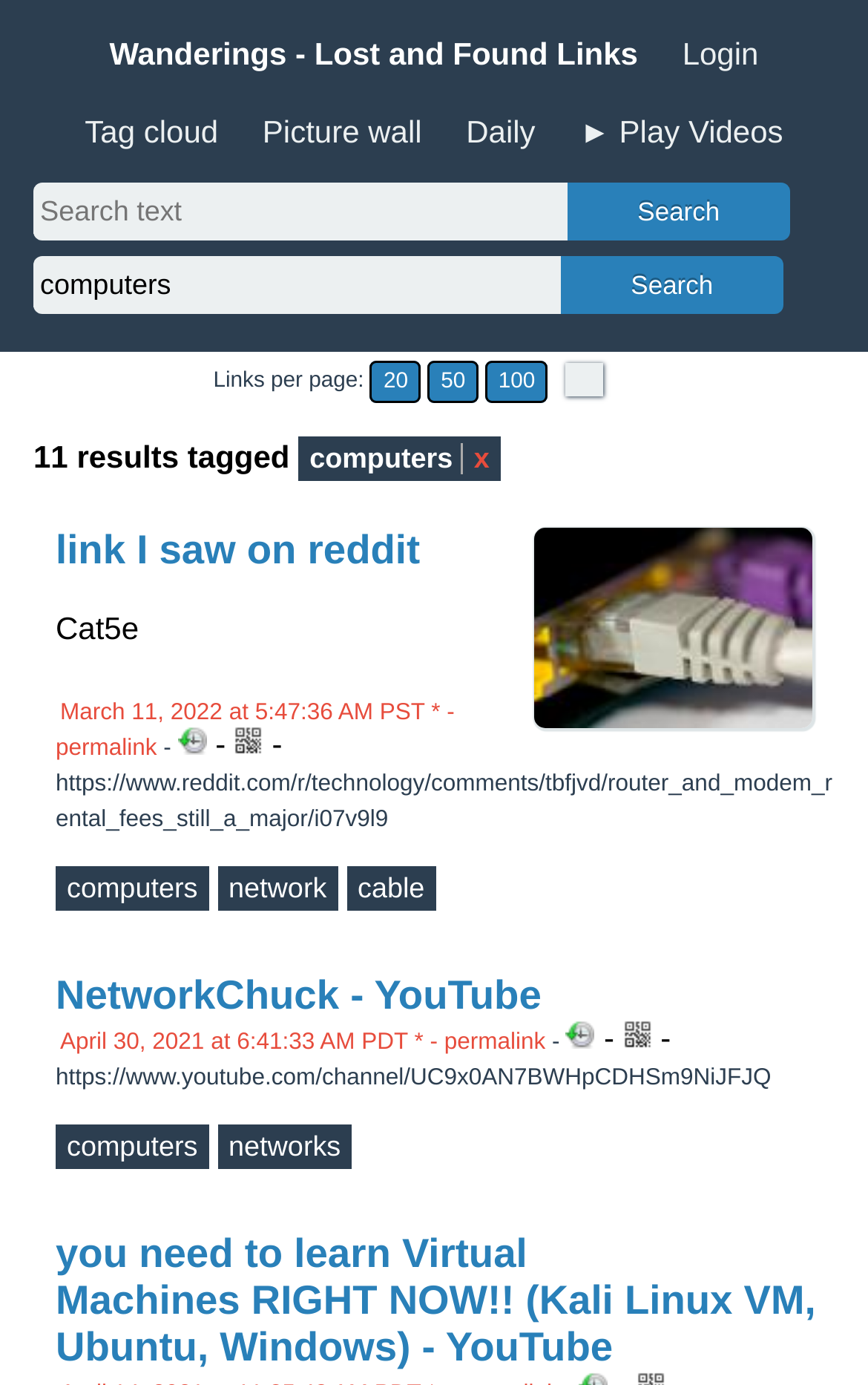Determine the bounding box coordinates of the section to be clicked to follow the instruction: "View link I saw on reddit". The coordinates should be given as four float numbers between 0 and 1, formatted as [left, top, right, bottom].

[0.064, 0.381, 0.484, 0.413]